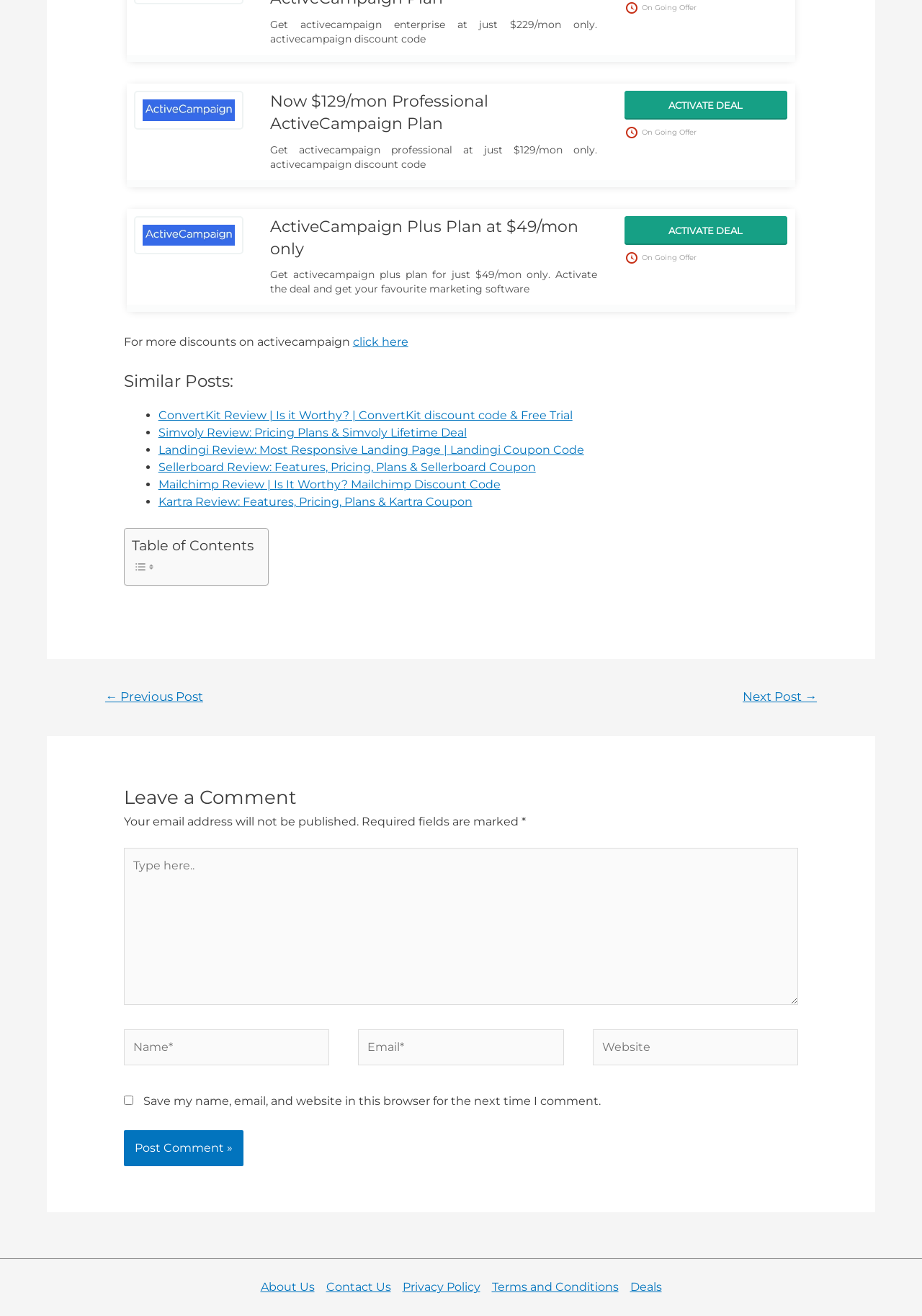Kindly provide the bounding box coordinates of the section you need to click on to fulfill the given instruction: "Click on 'ACTIVATE DEAL'".

[0.725, 0.076, 0.806, 0.084]